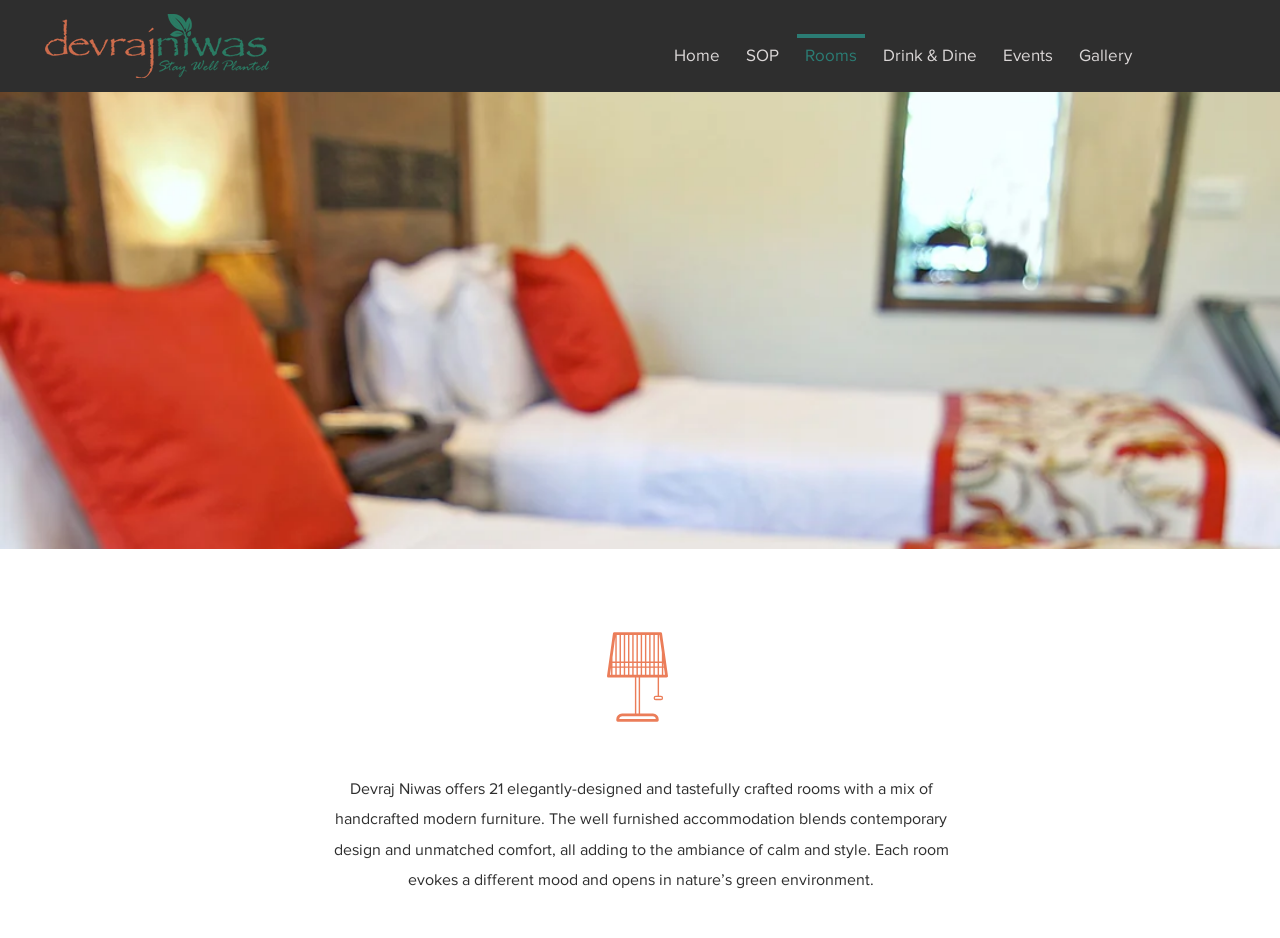What is the position of the 'Book Now' link?
Refer to the image and provide a one-word or short phrase answer.

Top right